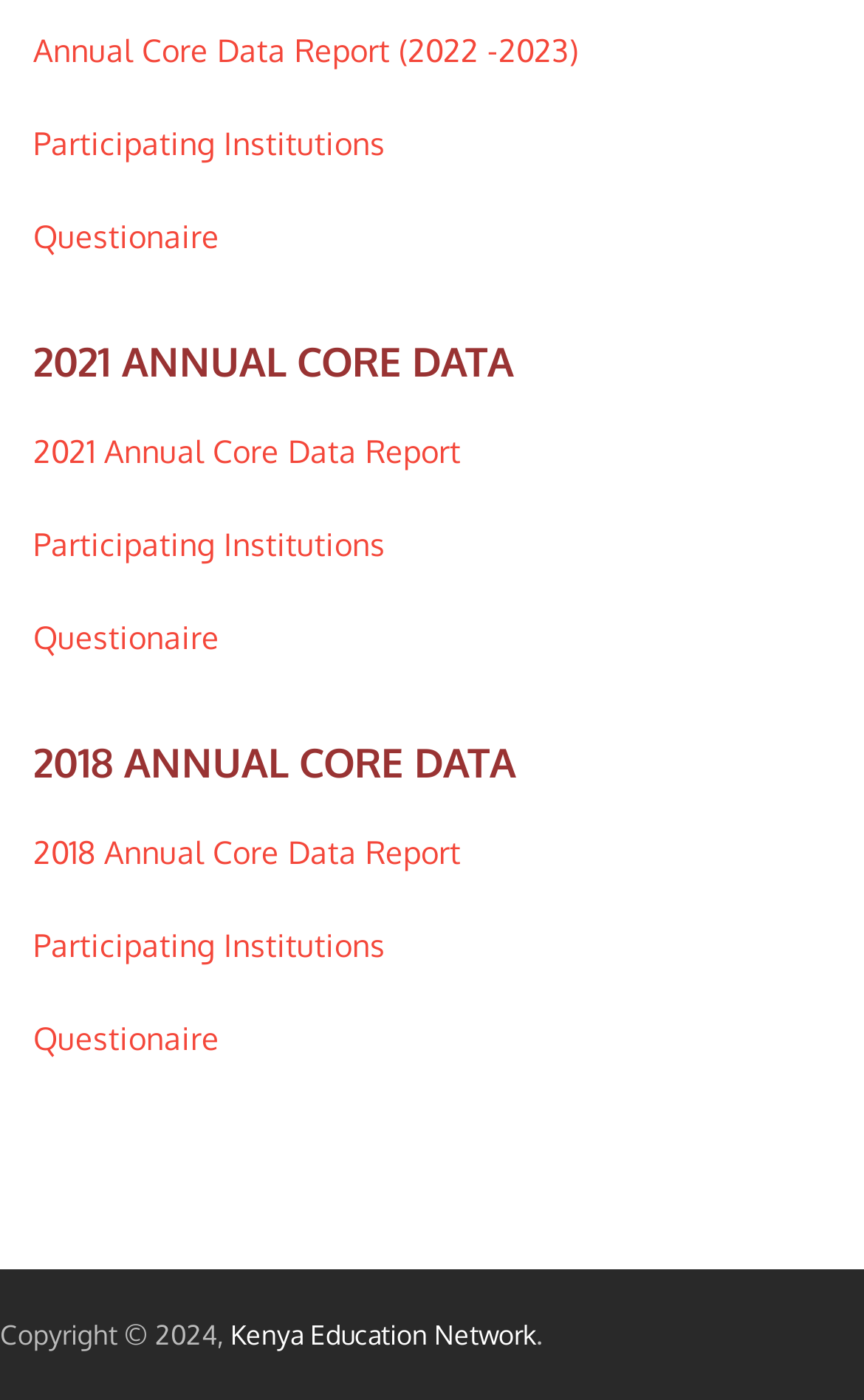Could you specify the bounding box coordinates for the clickable section to complete the following instruction: "View 2022-2023 Annual Core Data Report"?

[0.038, 0.021, 0.669, 0.048]